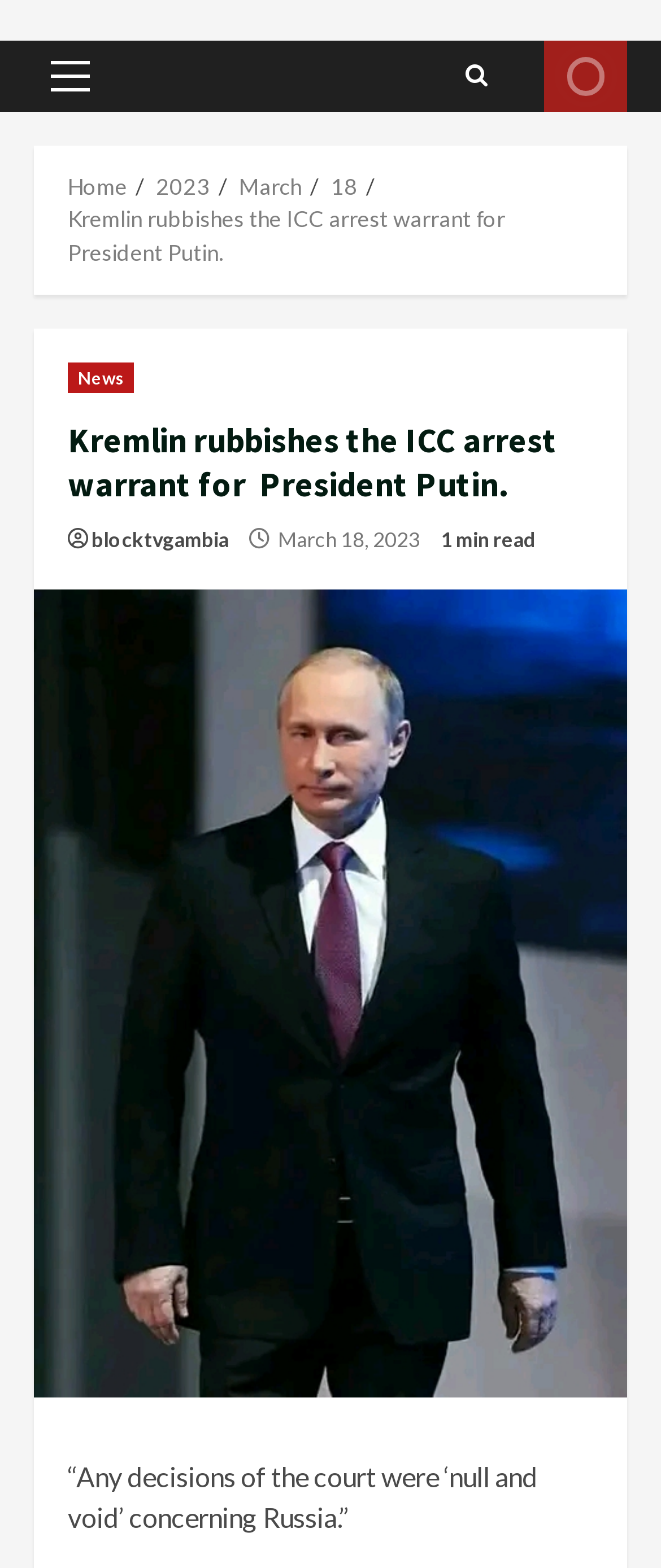Bounding box coordinates should be provided in the format (top-left x, top-left y, bottom-right x, bottom-right y) with all values between 0 and 1. Identify the bounding box for this UI element: Primary Menu

[0.051, 0.026, 0.162, 0.071]